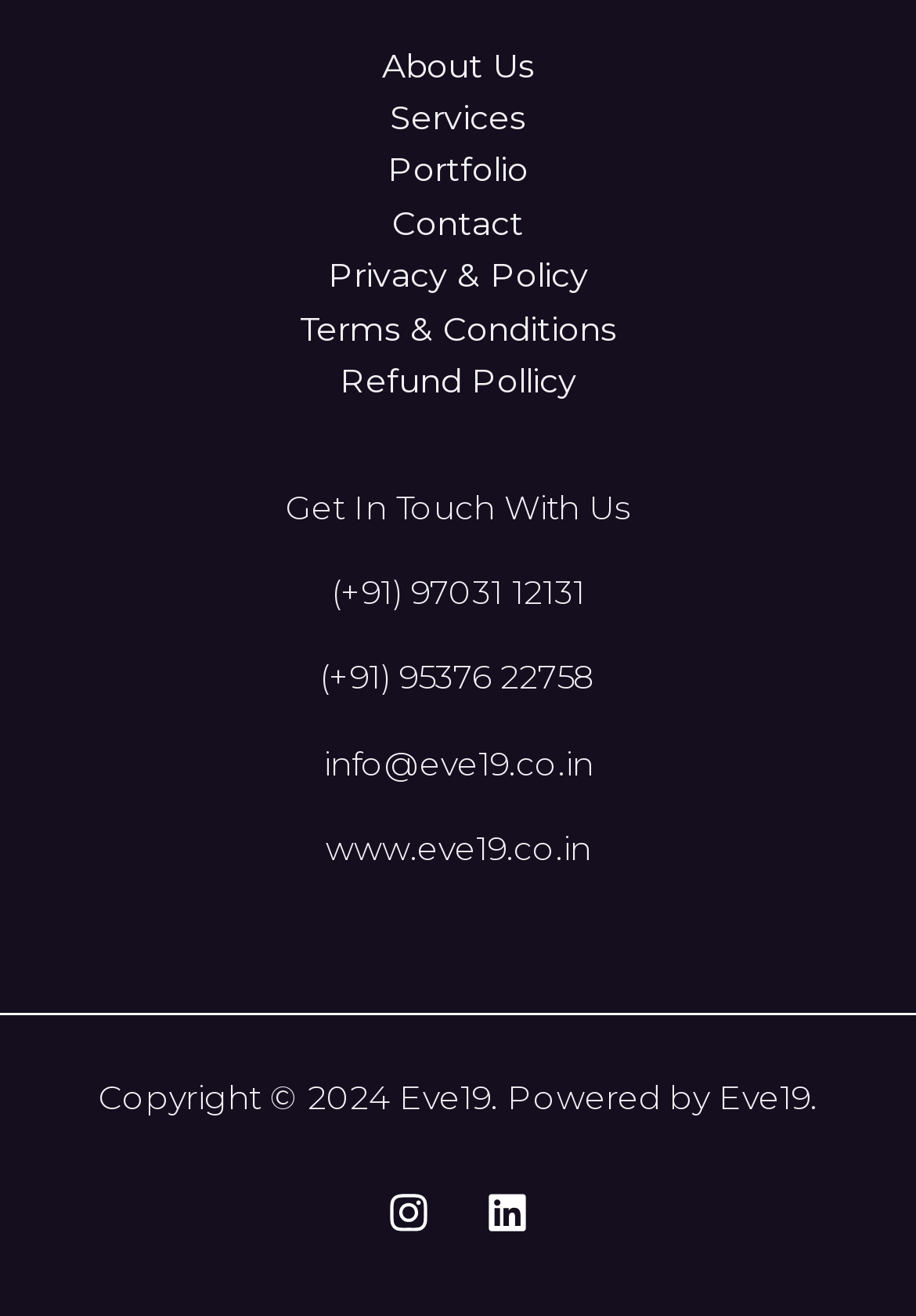What is the website's URL?
Refer to the image and provide a concise answer in one word or phrase.

www.eve19.co.in